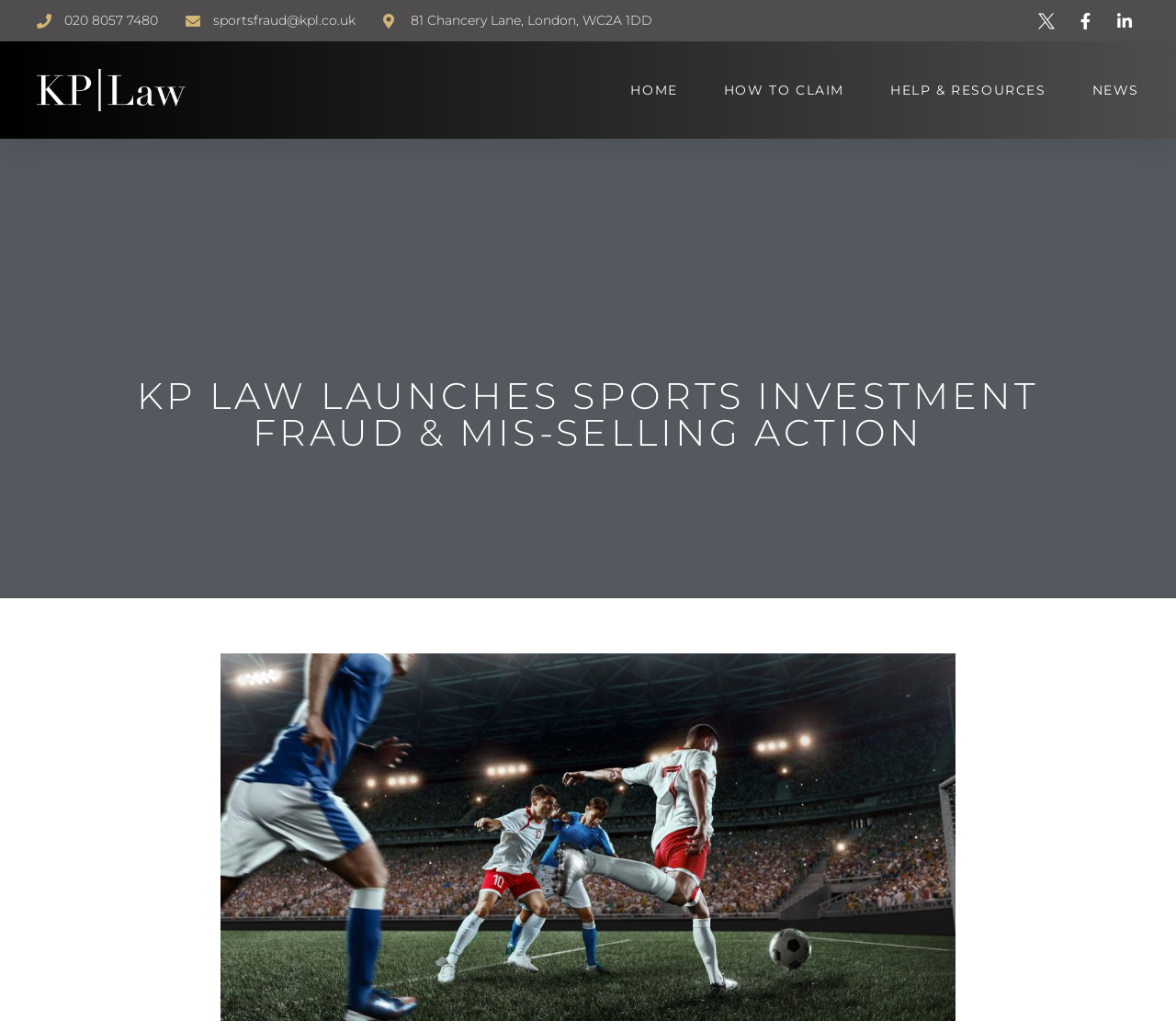Respond to the question below with a single word or phrase:
What is the phone number on the webpage?

020 8057 7480